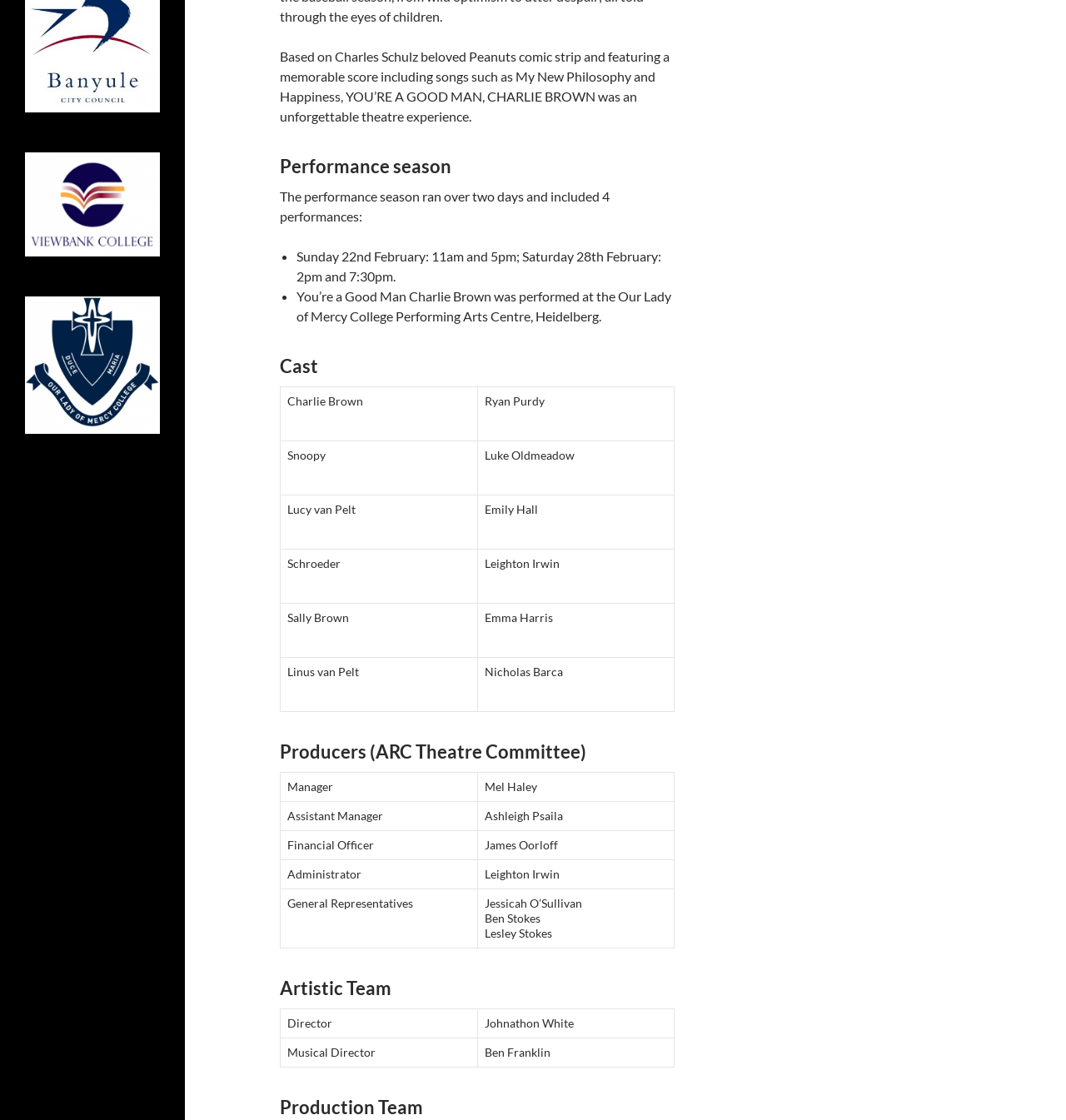Return the bounding box coordinates of the UI element that corresponds to this description: "alt="Our Lady of Mercy College"". The coordinates must be given as four float numbers in the range of 0 and 1, [left, top, right, bottom].

[0.023, 0.265, 0.15, 0.388]